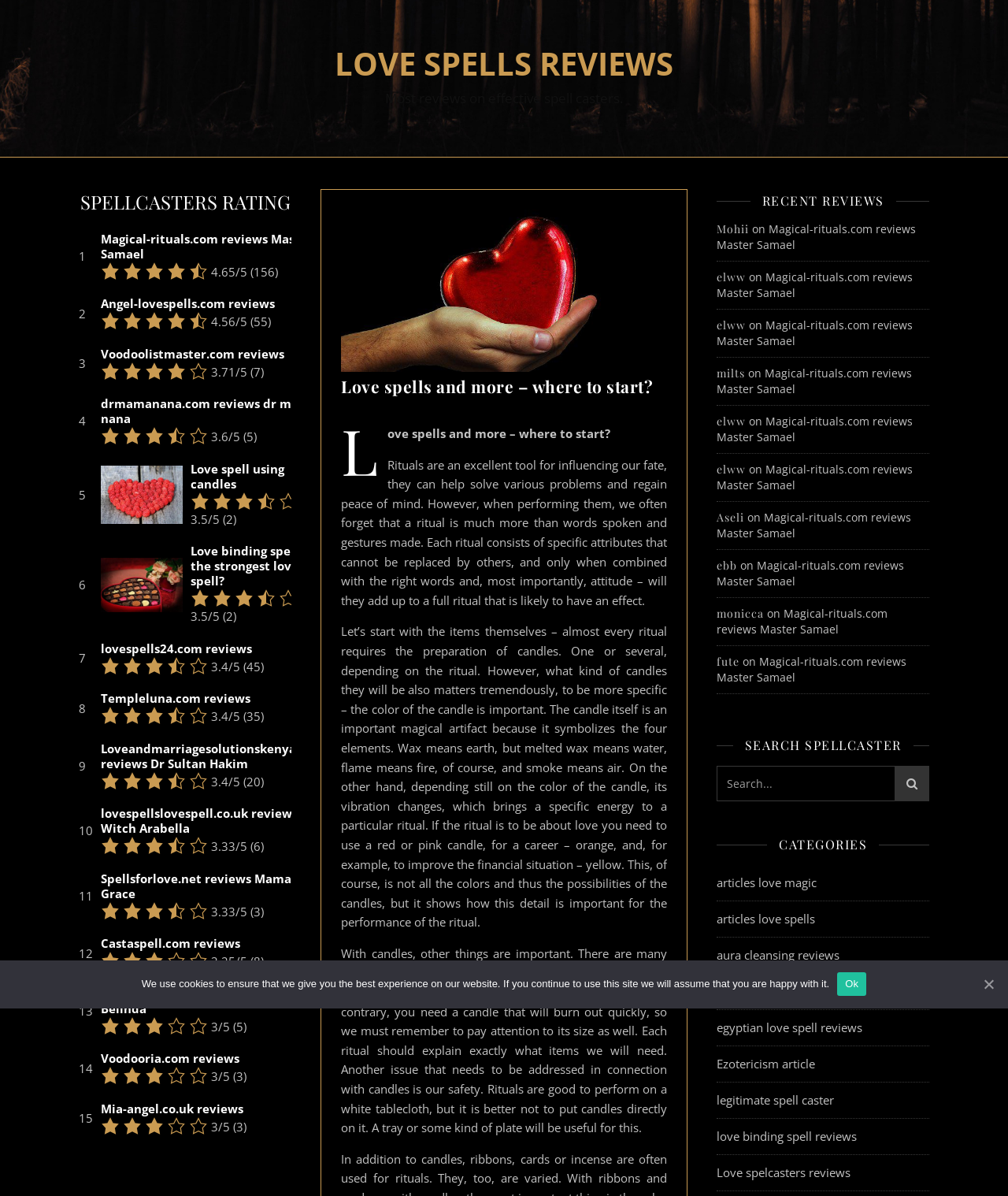Analyze the image and provide a detailed answer to the question: What is the importance of candle size in rituals?

I read the text on the webpage that explains the importance of candle size in rituals, stating that some rituals require daily repetition with the same candle, so it needs to be large, while others require a candle that will burn out quickly.